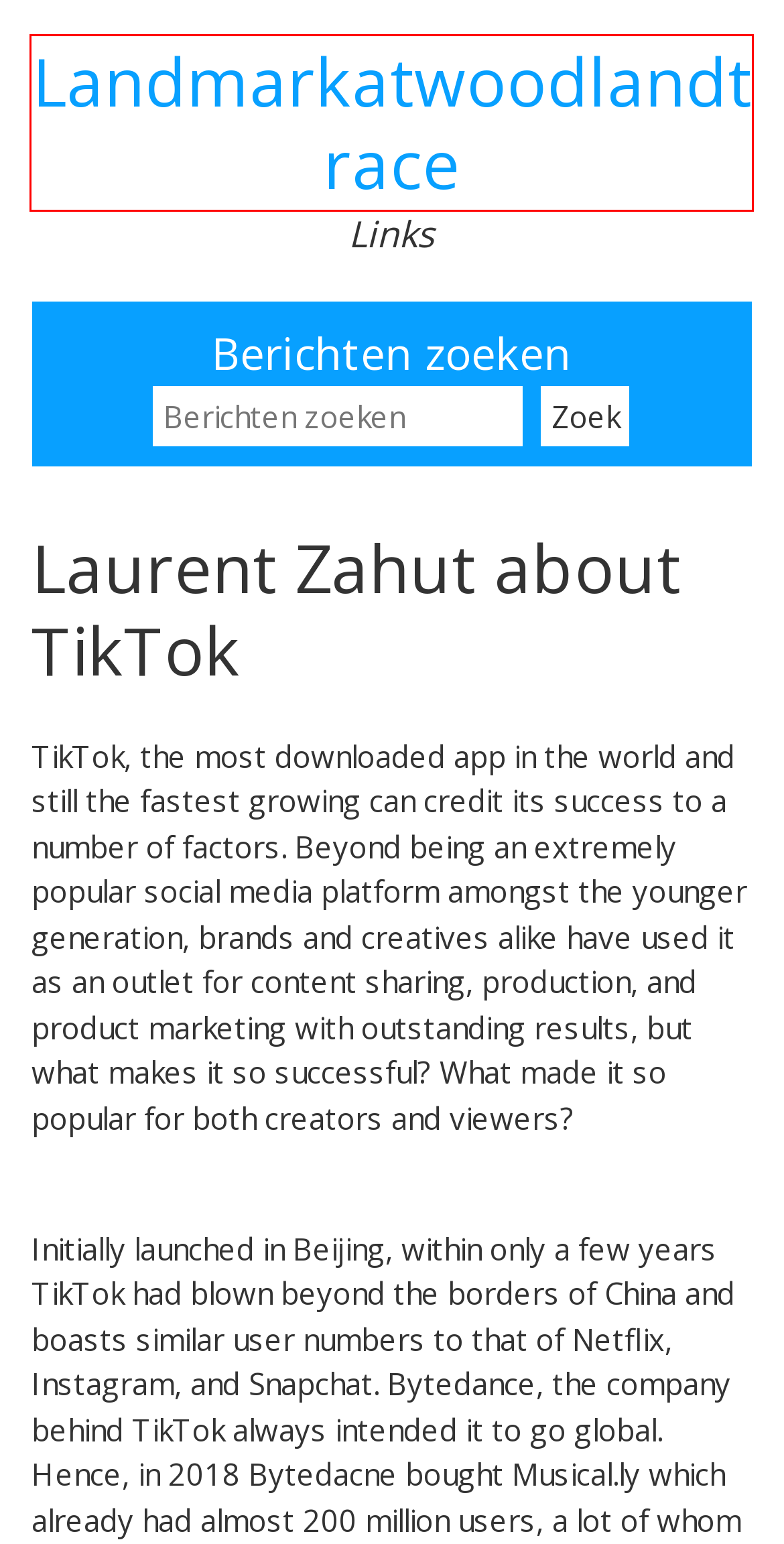You are presented with a screenshot of a webpage containing a red bounding box around a particular UI element. Select the best webpage description that matches the new webpage after clicking the element within the bounding box. Here are the candidates:
A. april 2020 – Landmarkatwoodlandtrace
B. Breaking the Stigma: What Goes on Inside a Rehab Clinic? – Landmarkatwoodlandtrace
C. april 2023 – Landmarkatwoodlandtrace
D. augustus 2020 – Landmarkatwoodlandtrace
E. Landmarkatwoodlandtrace R – Landmarkatwoodlandtrace
F. mei 2021 – Landmarkatwoodlandtrace
G. Landmarkatwoodlandtrace – Links
H. Landmarkatwoodlandtrace G – Landmarkatwoodlandtrace

G